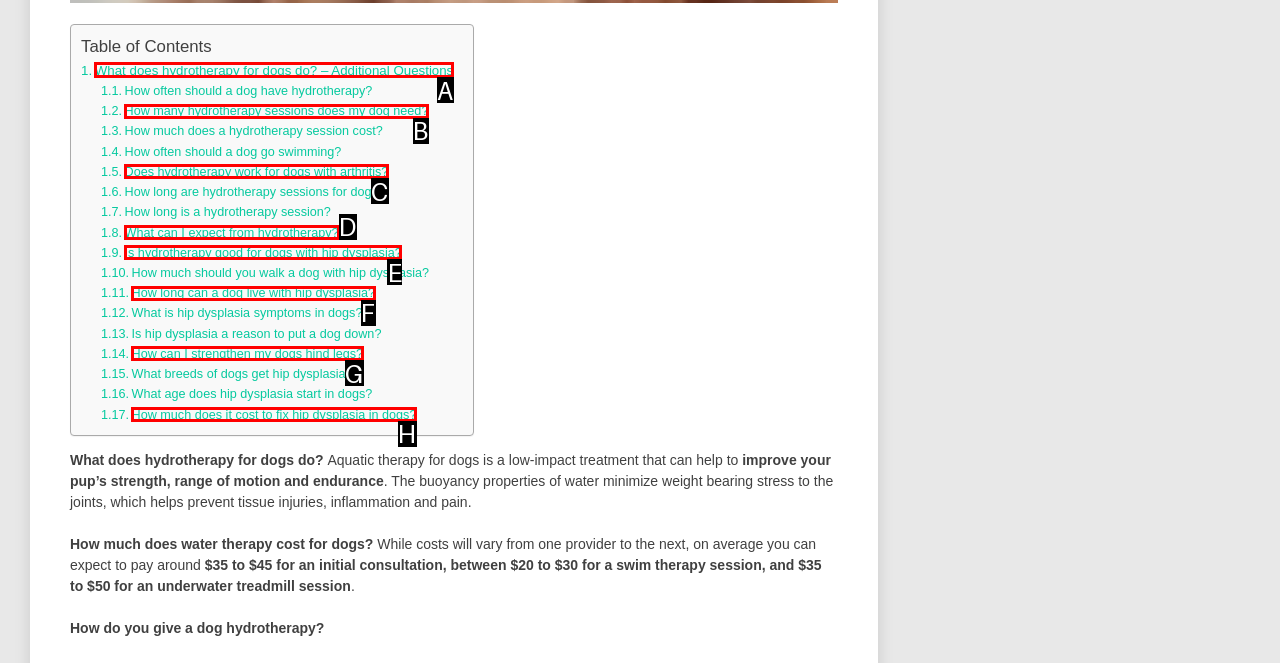From the available options, which lettered element should I click to complete this task: Click on 'What can I expect from hydrotherapy?'?

D